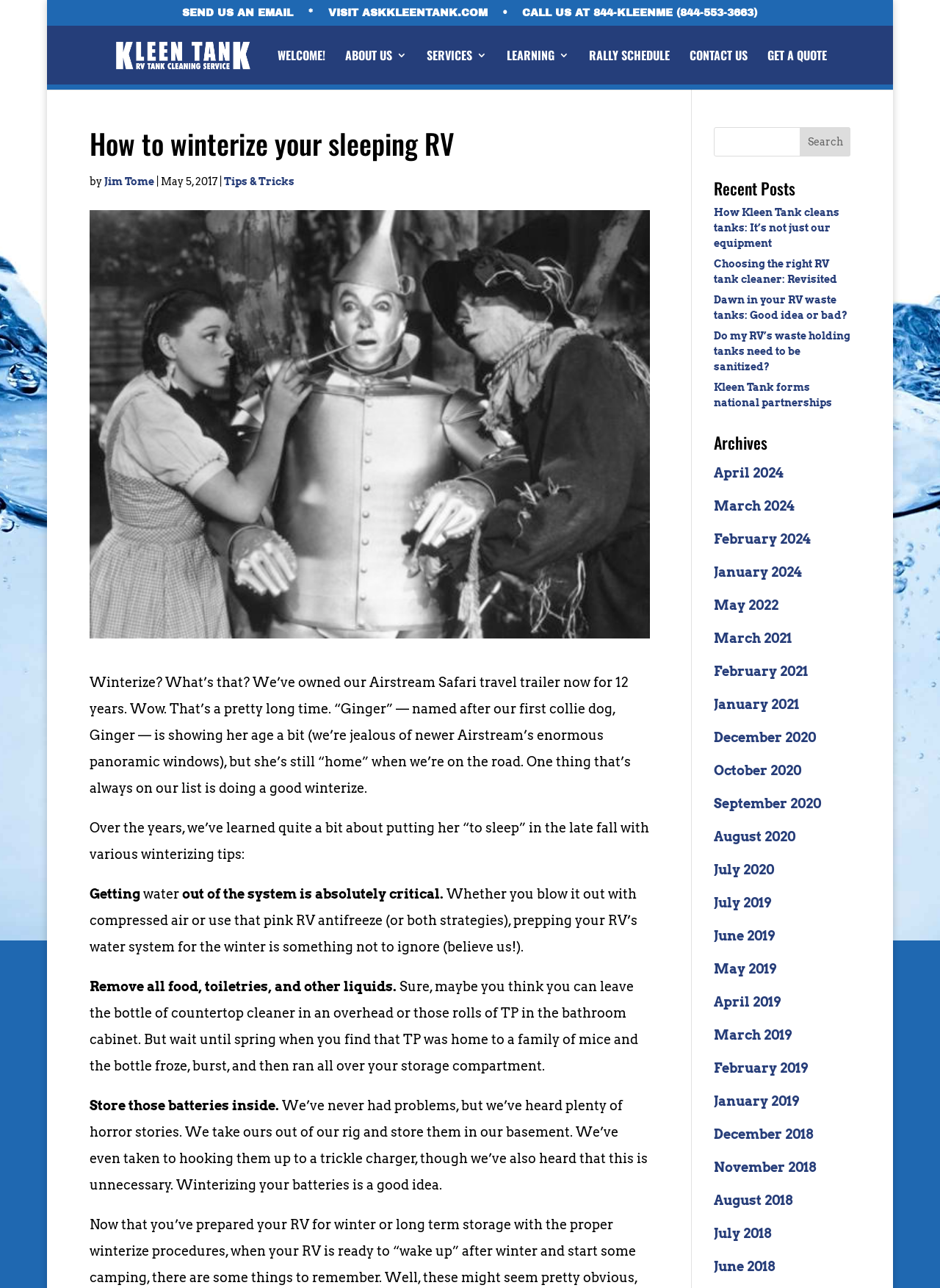Please identify the bounding box coordinates for the region that you need to click to follow this instruction: "View Privacy Policy".

None